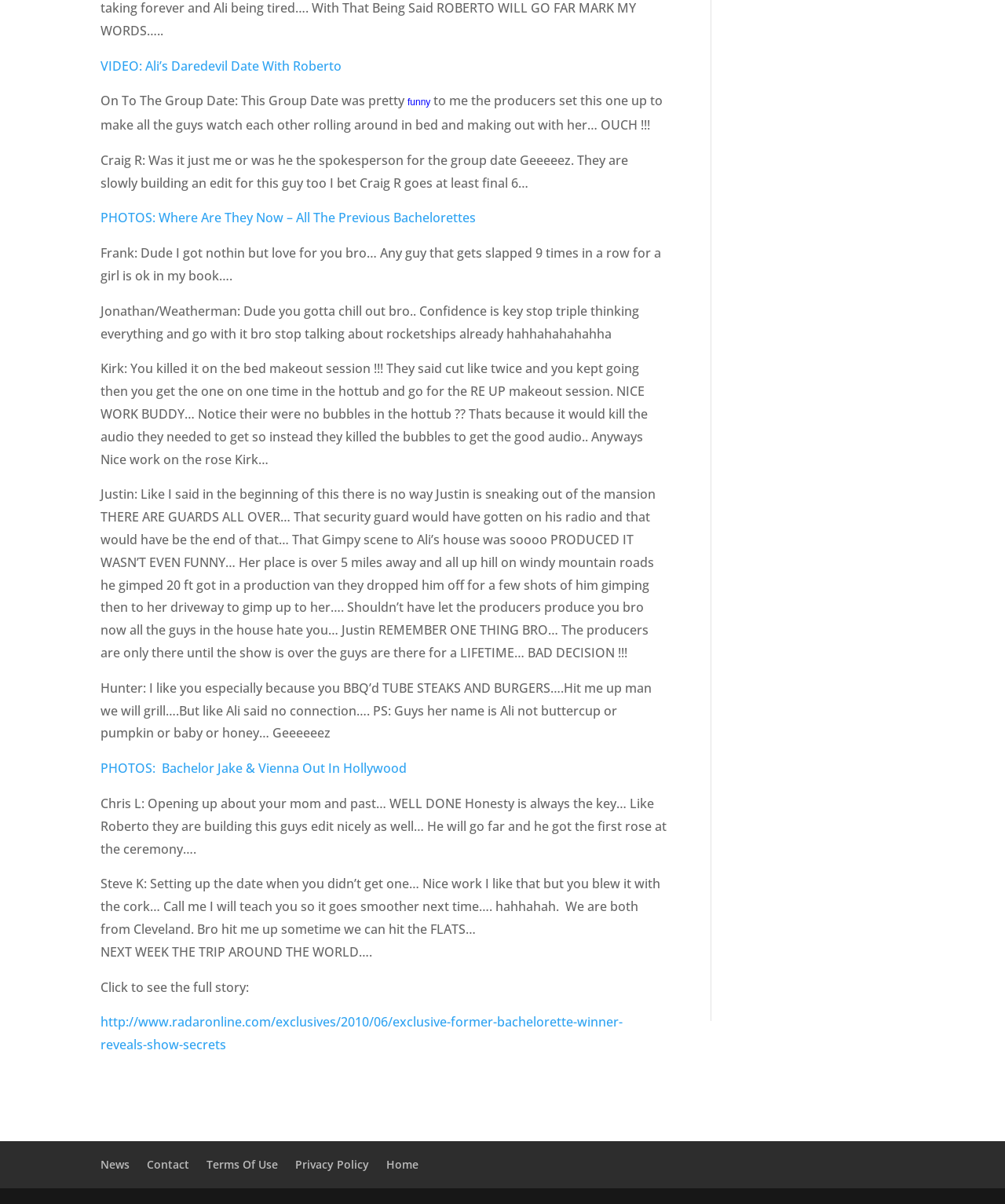Determine the bounding box coordinates of the section to be clicked to follow the instruction: "Click to see the full story". The coordinates should be given as four float numbers between 0 and 1, formatted as [left, top, right, bottom].

[0.1, 0.813, 0.248, 0.827]